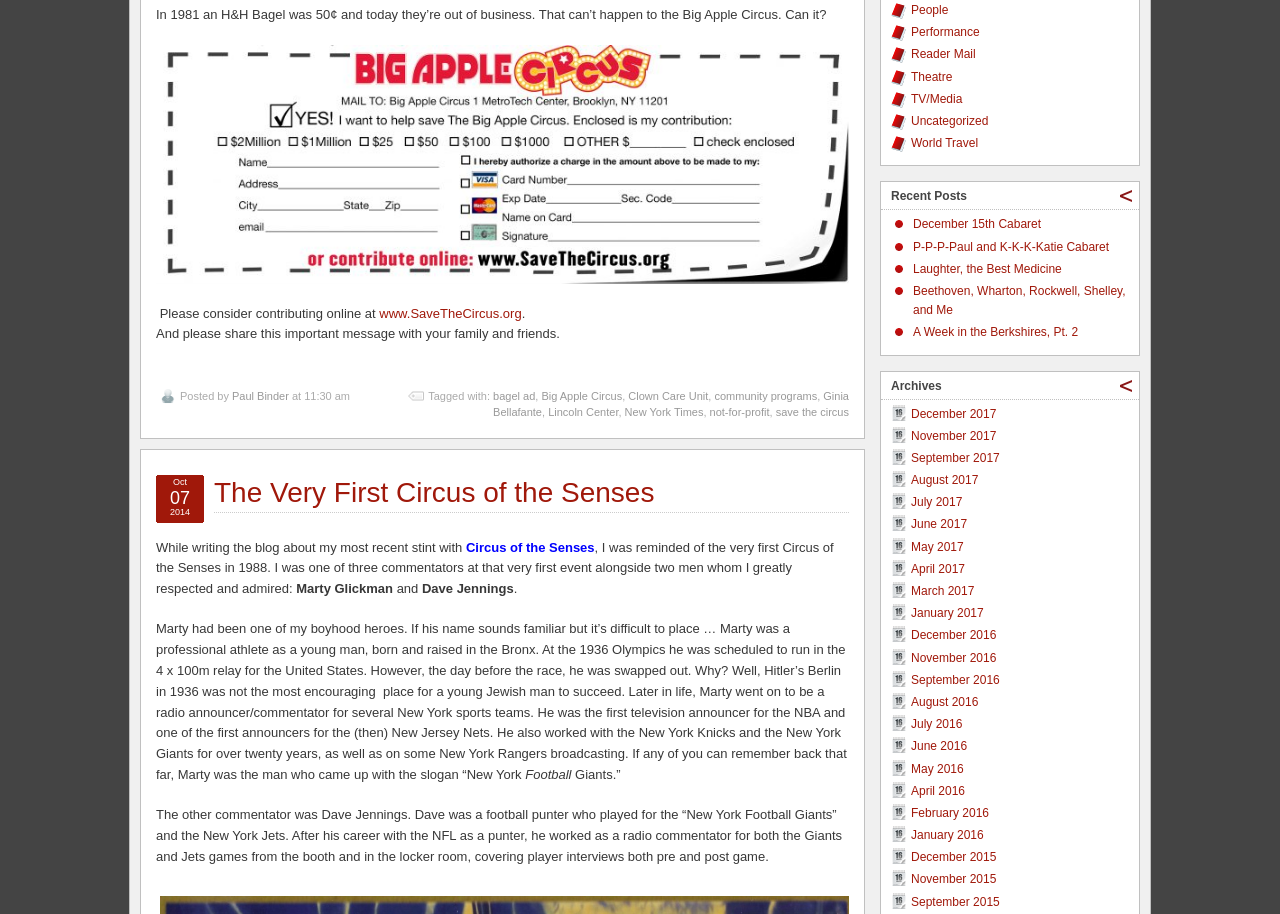Please provide a comprehensive response to the question based on the details in the image: What is the name of the event mentioned in the blog post?

The name of the event can be determined by reading the heading of the webpage, which says 'The Very First Circus of the Senses', and also by reading the text content of the webpage, which mentions the event.